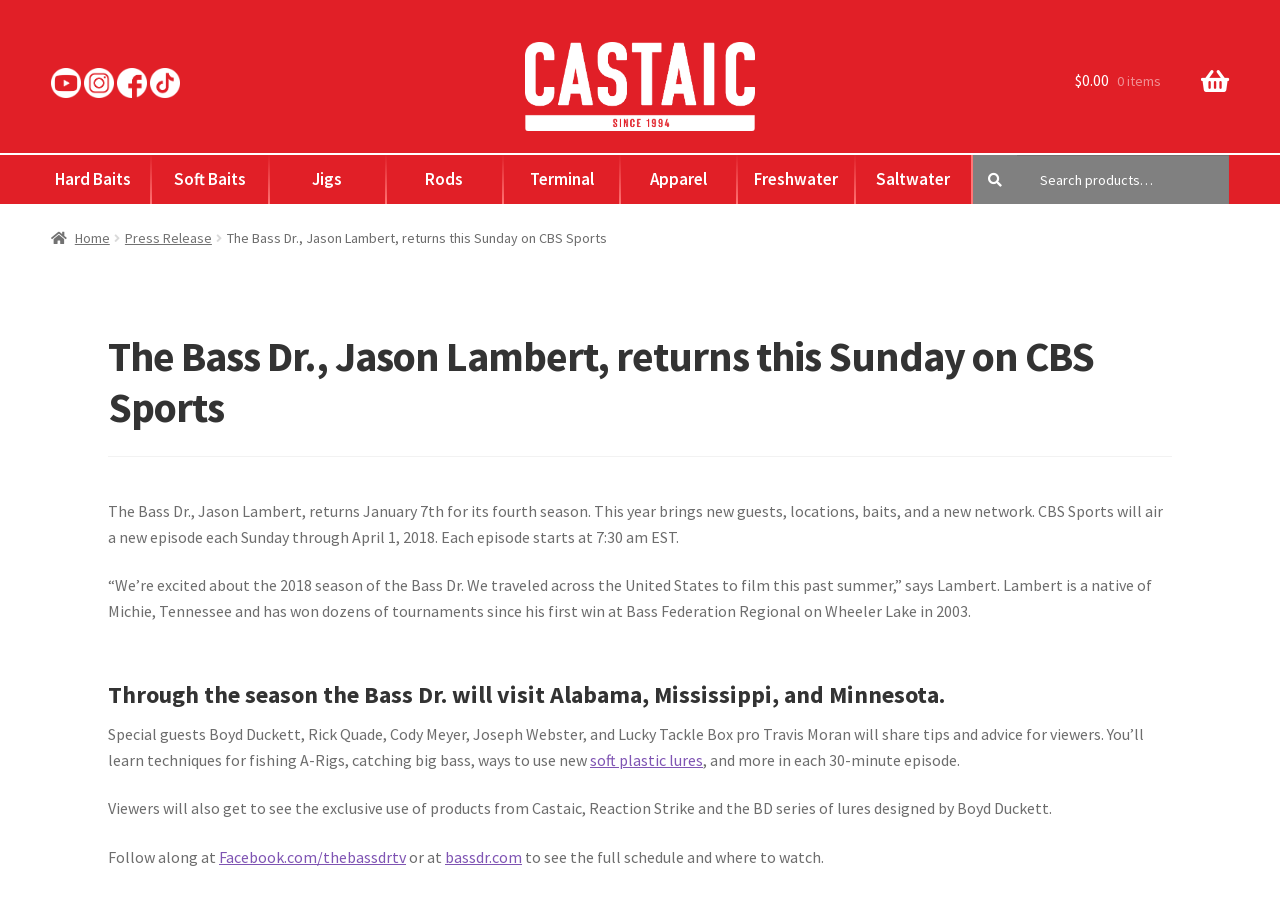What is the profession of Jason Lambert?
Examine the screenshot and reply with a single word or phrase.

Bass Dr.